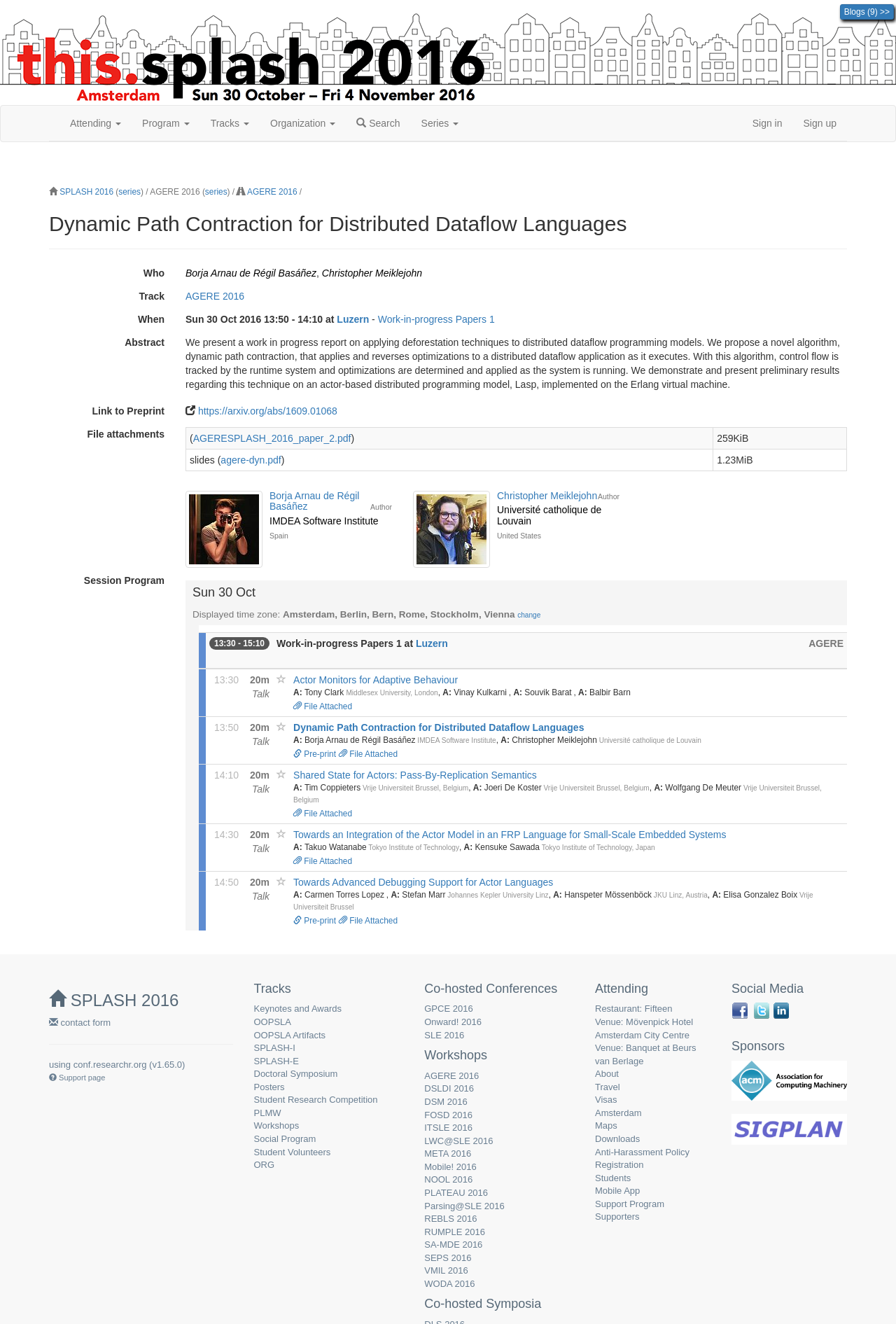Locate the bounding box of the UI element based on this description: "Blogs (9) >>". Provide four float numbers between 0 and 1 as [left, top, right, bottom].

[0.937, 0.003, 0.998, 0.015]